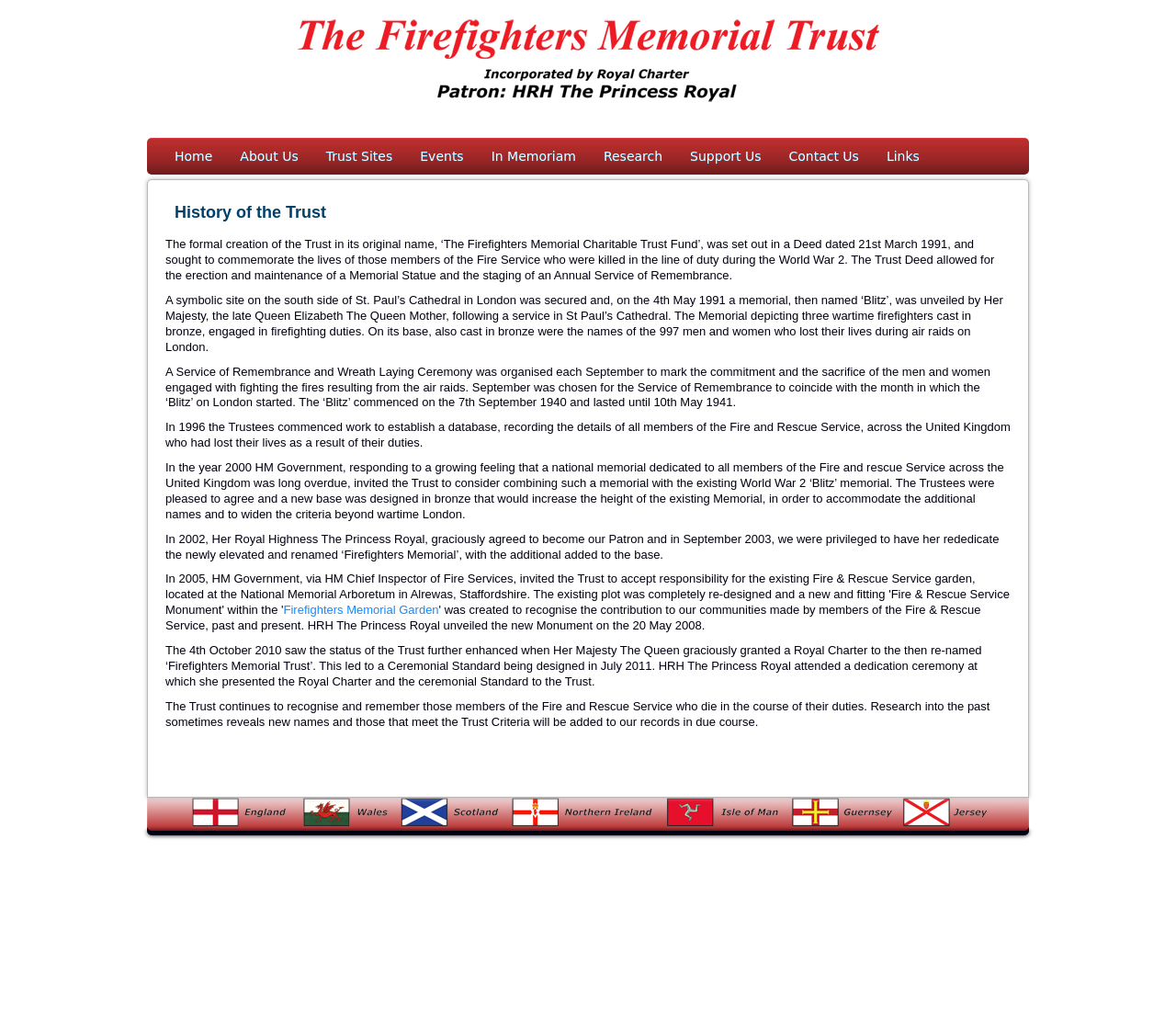Could you identify the text that serves as the heading for this webpage?

History of the Trust